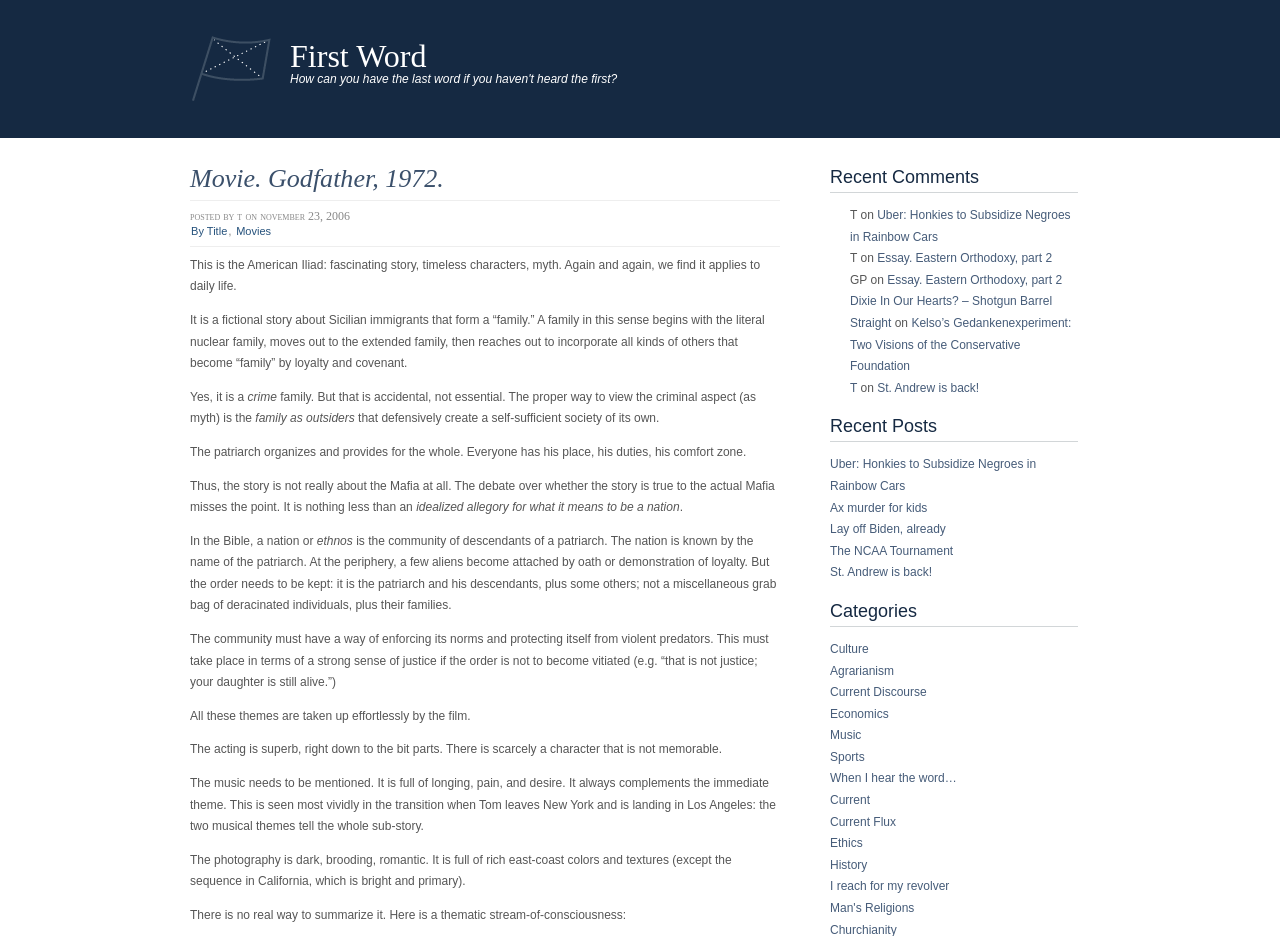What is the title of the movie being discussed?
Refer to the image and provide a thorough answer to the question.

The title of the movie being discussed can be found in the heading element 'Movie. Godfather, 1972.' which is located at the top of the webpage. This heading element is a child of the root element and has a bounding box with coordinates [0.148, 0.169, 0.609, 0.213].